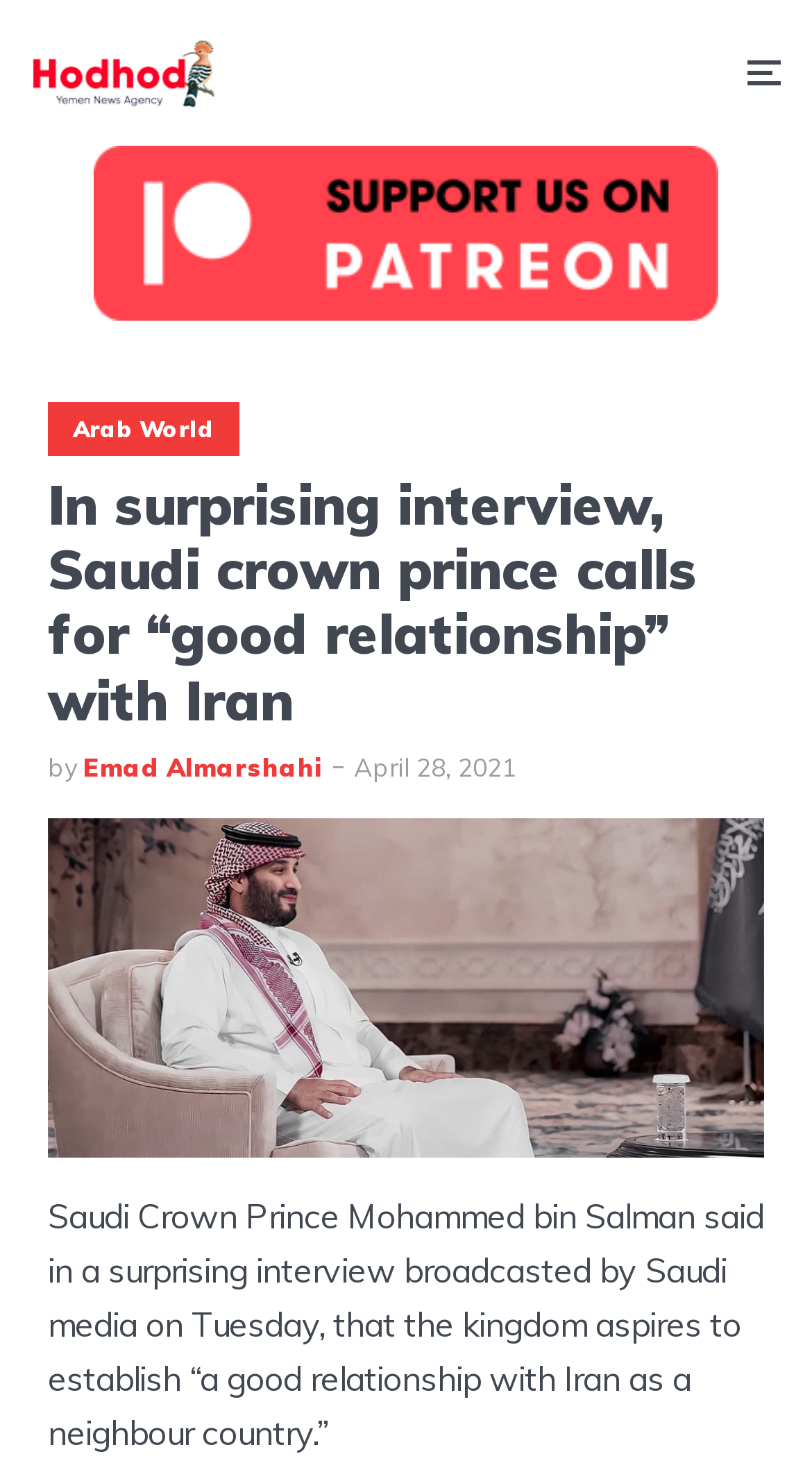Who is the author of the article?
Based on the image, provide your answer in one word or phrase.

Emad Almarshahi